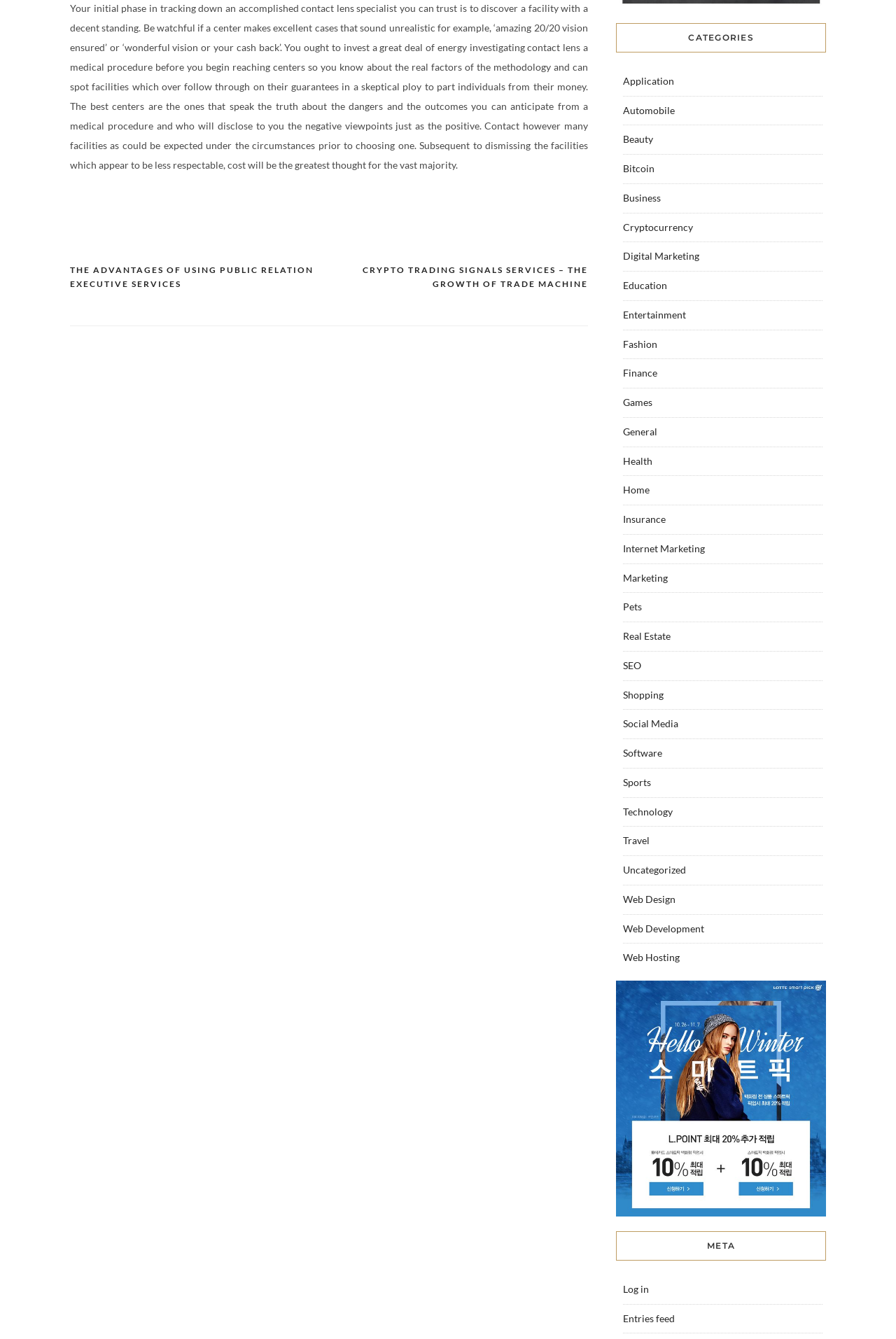What is the significance of cost in choosing a contact lens specialist?
Answer the question with as much detail as you can, using the image as a reference.

The article mentions that cost will be the biggest consideration for most people when choosing a contact lens specialist, after dismissing the less reputable facilities.